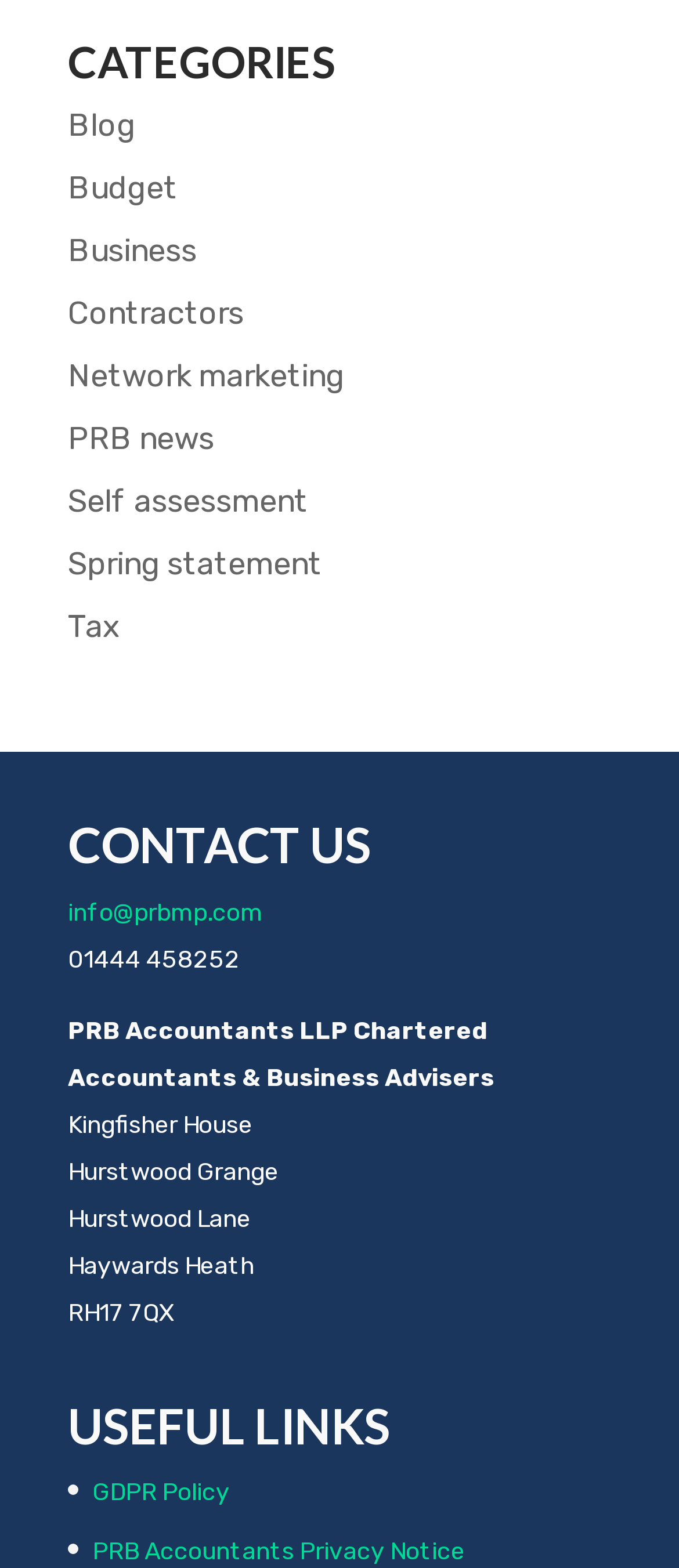What is the type of organization that PRB Accountants LLP is?
Carefully analyze the image and provide a thorough answer to the question.

I found a StaticText element with the content 'PRB Accountants LLP Chartered Accountants & Business Advisers' under the 'CONTACT US' heading, which indicates the type of organization that PRB Accountants LLP is.